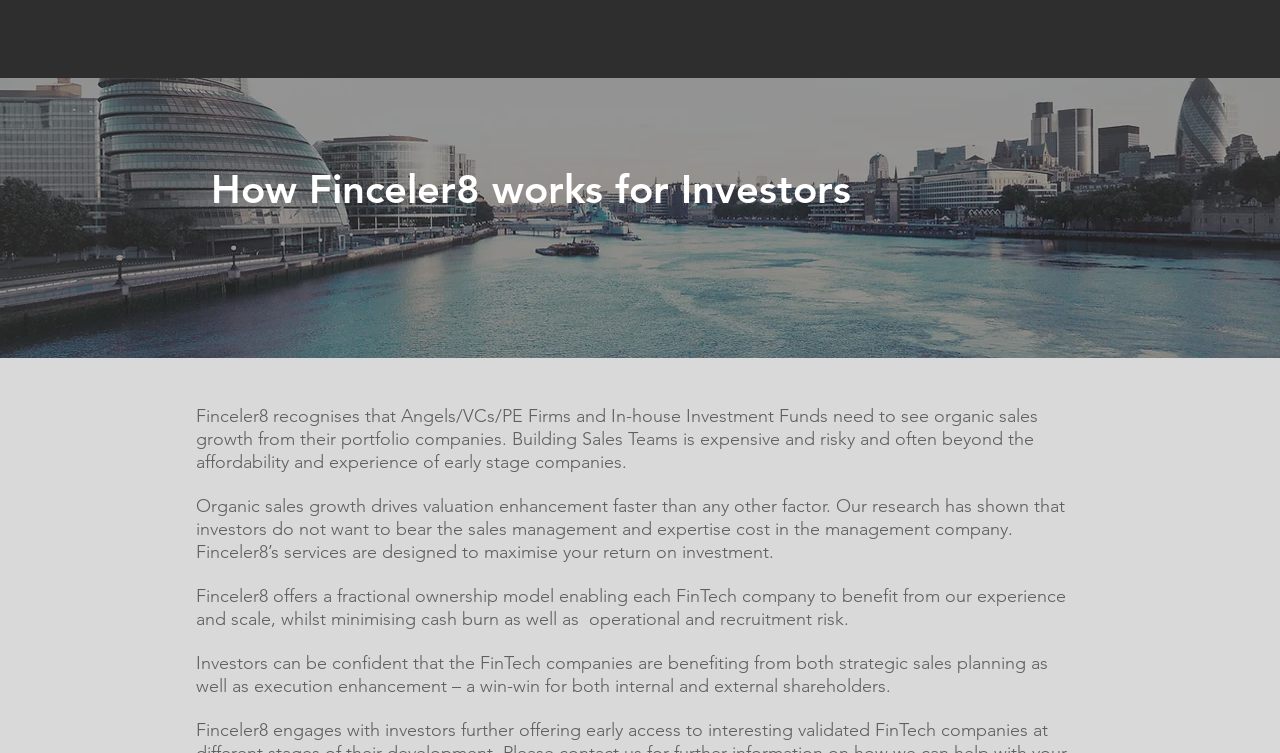Using the provided element description: "Partners", determine the bounding box coordinates of the corresponding UI element in the screenshot.

[0.702, 0.044, 0.761, 0.082]